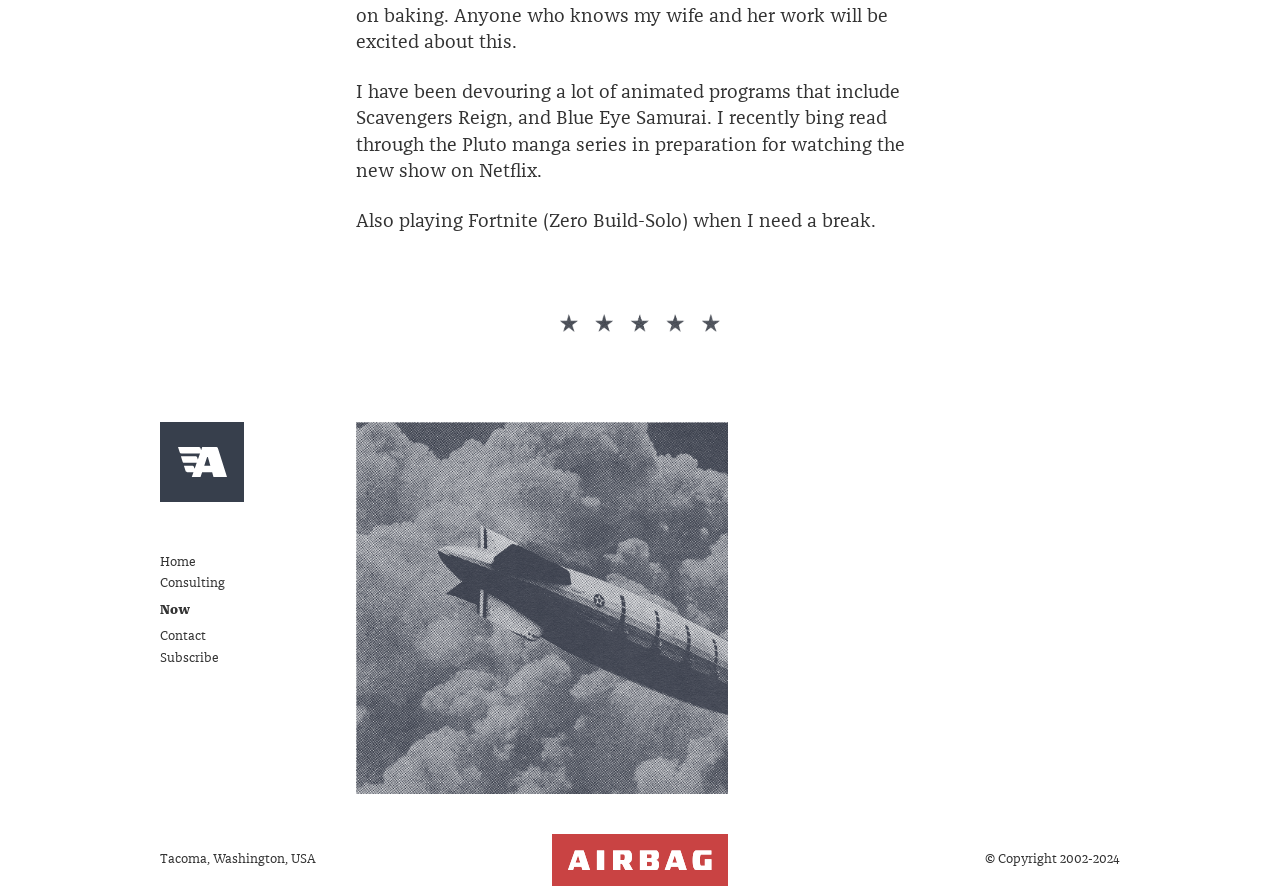Determine the bounding box coordinates in the format (top-left x, top-left y, bottom-right x, bottom-right y). Ensure all values are floating point numbers between 0 and 1. Identify the bounding box of the UI element described by: Other News

None